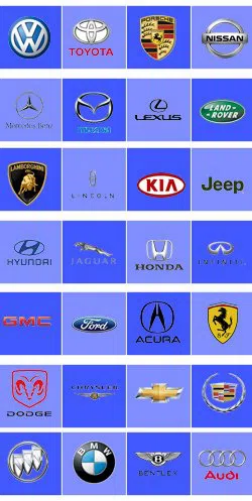Offer an in-depth description of the image shown.

The image features a grid of various automotive brand logos, showcasing a diverse selection of well-known car manufacturers from around the world. Each logo is presented against a blue background, creating a visually cohesive display.

The top row includes prominent brands such as Volkswagen, Toyota, Nissan, and Porsche, reflecting their global recognition and market presence. The second row features luxury manufacturers like Mercedes-Benz, Lexus, and Land Rover, indicating a mix of high-end and mass-market appeal. 

In the following rows, a range of brands appears, including Lincoln, Hyundai, Jaguar, Honda, and Ford, highlighting the variety available to consumers. The grid also includes options for specialized markets with brands like Ferrari, Acura, and Chevrolet, emphasizing the breadth of the automotive industry.

Overall, this collection of logos represents not only traditional automakers but also luxury and performance brands, catering to a wide range of automotive enthusiasts and consumers alike.